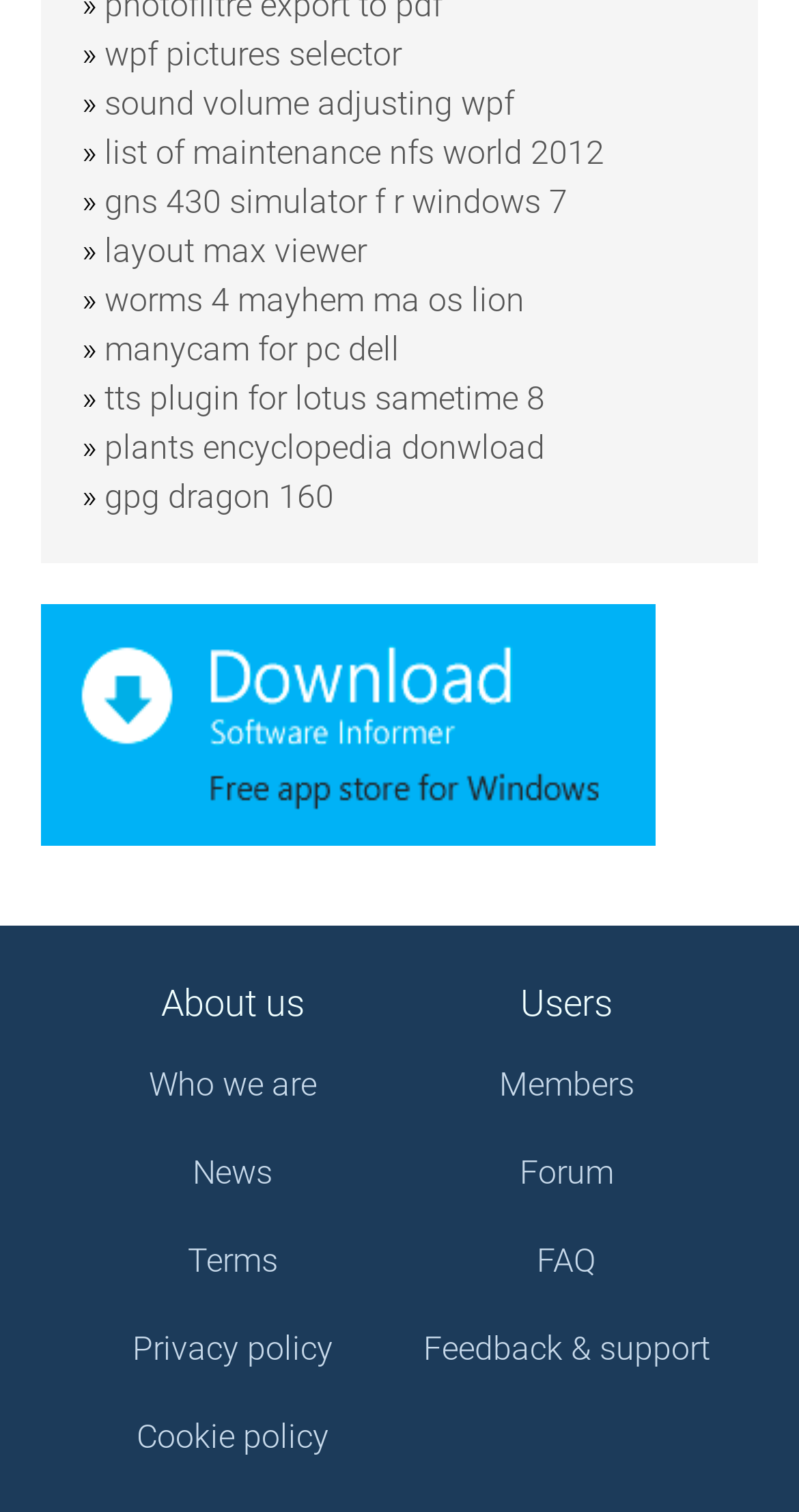Please determine the bounding box coordinates for the element that should be clicked to follow these instructions: "download software informer client".

[0.051, 0.54, 0.821, 0.565]